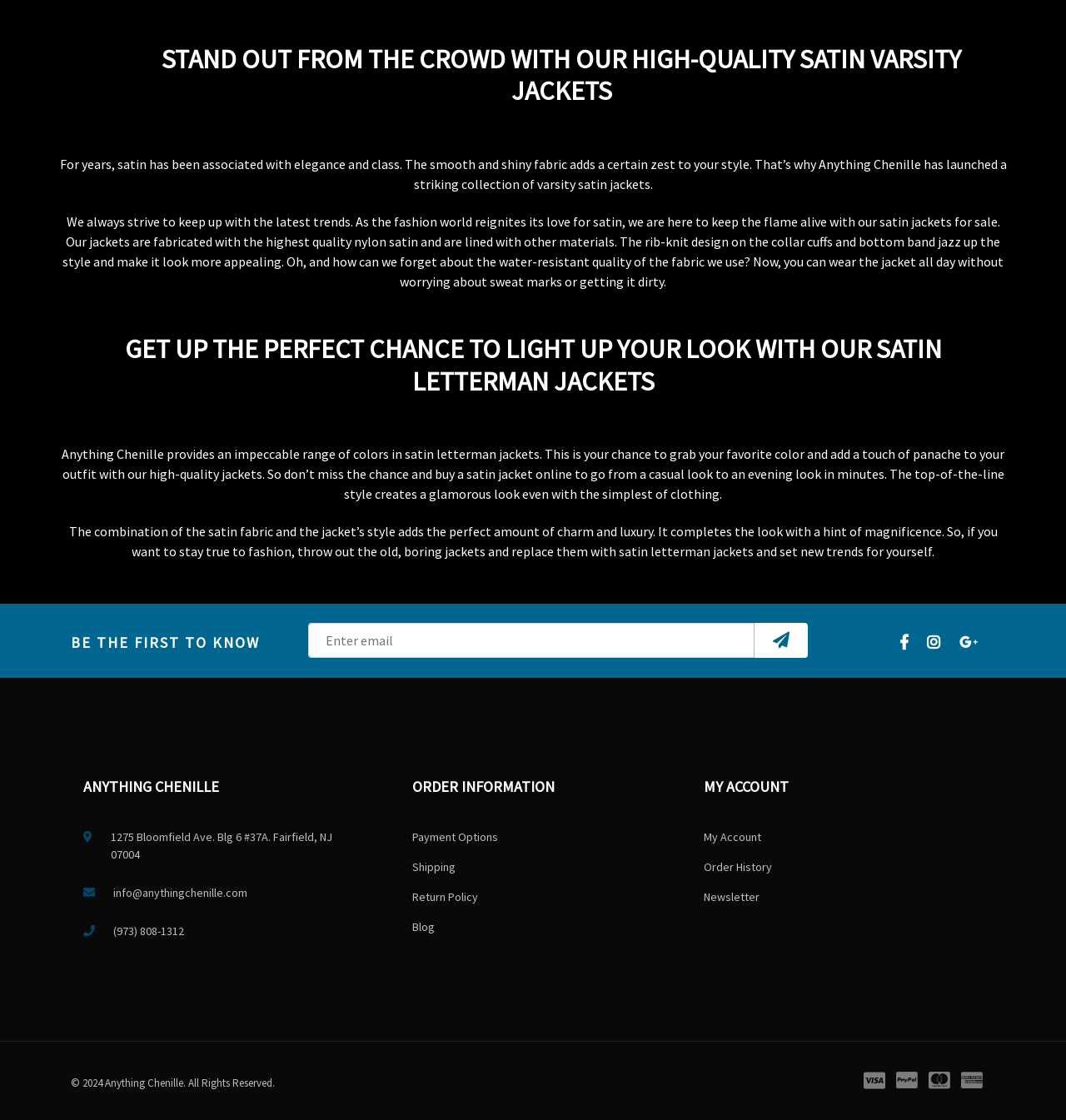Please locate the bounding box coordinates of the element that needs to be clicked to achieve the following instruction: "Contact us". The coordinates should be four float numbers between 0 and 1, i.e., [left, top, right, bottom].

[0.078, 0.79, 0.34, 0.805]